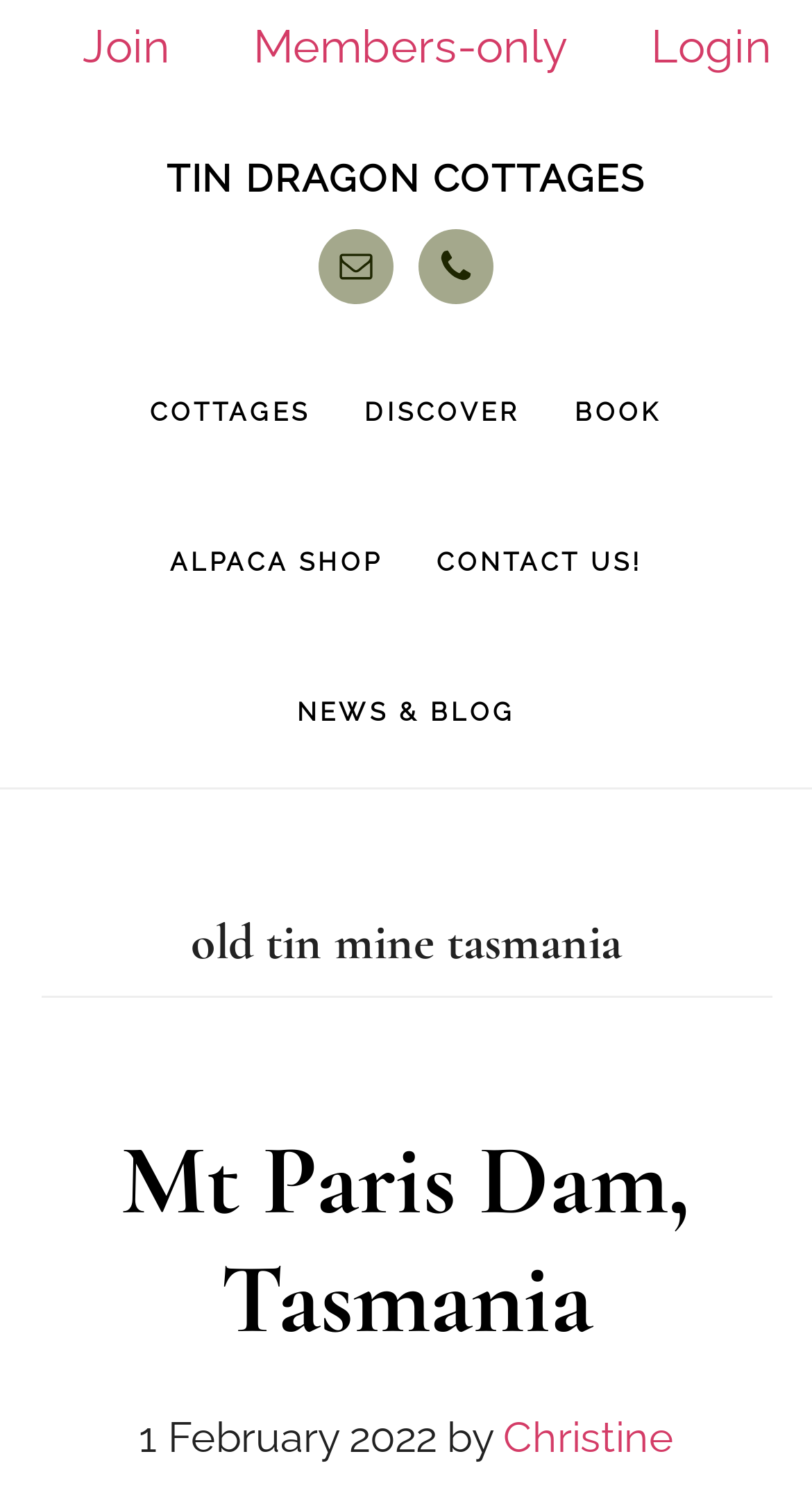Given the element description Alpaca Shop, predict the bounding box coordinates for the UI element in the webpage screenshot. The format should be (top-left x, top-left y, bottom-right x, bottom-right y), and the values should be between 0 and 1.

[0.183, 0.324, 0.496, 0.423]